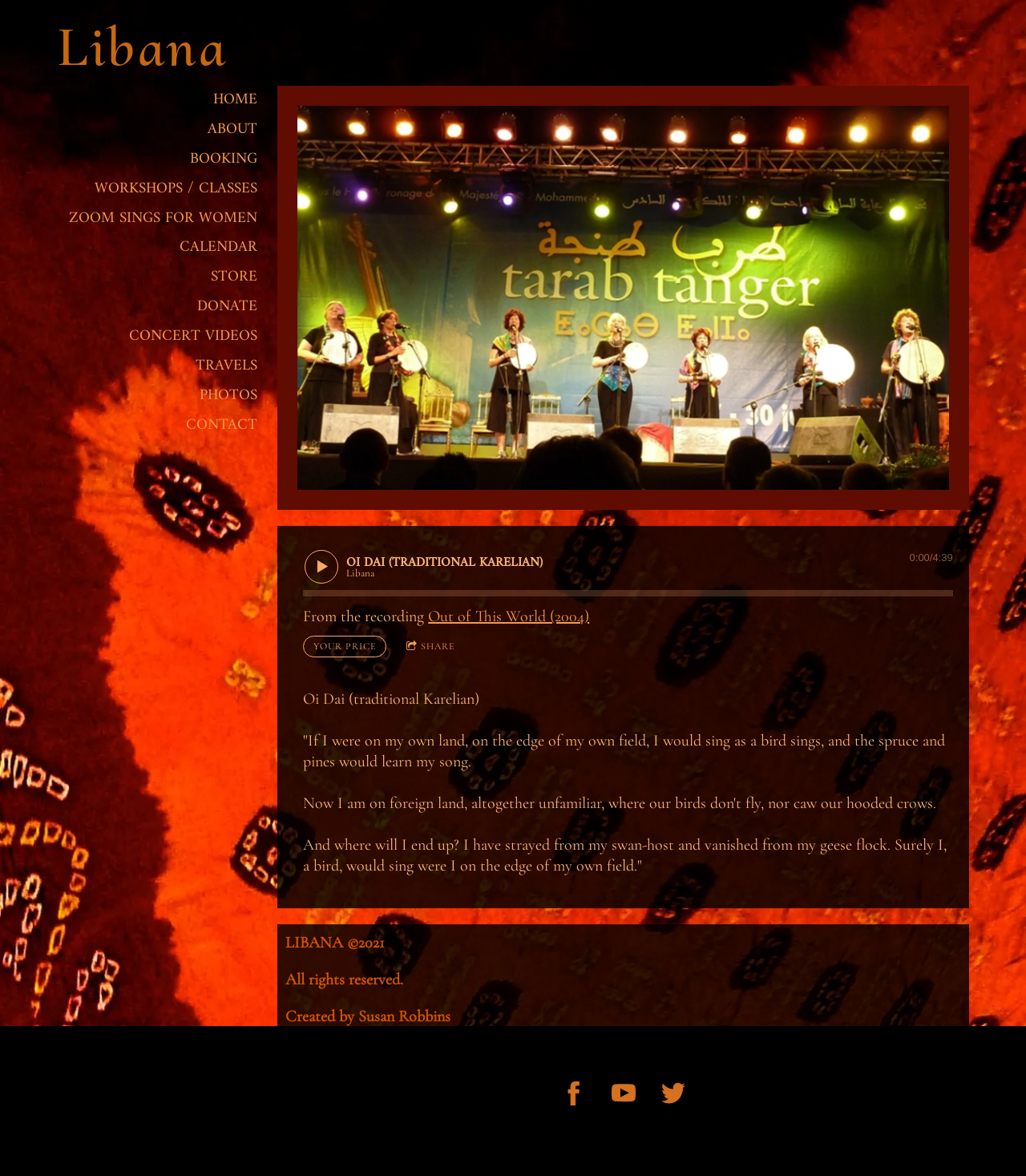Determine the bounding box coordinates of the clickable region to execute the instruction: "Play the song 'OI DAI (TRADITIONAL KARELIAN)'". The coordinates should be four float numbers between 0 and 1, denoted as [left, top, right, bottom].

[0.297, 0.468, 0.33, 0.496]